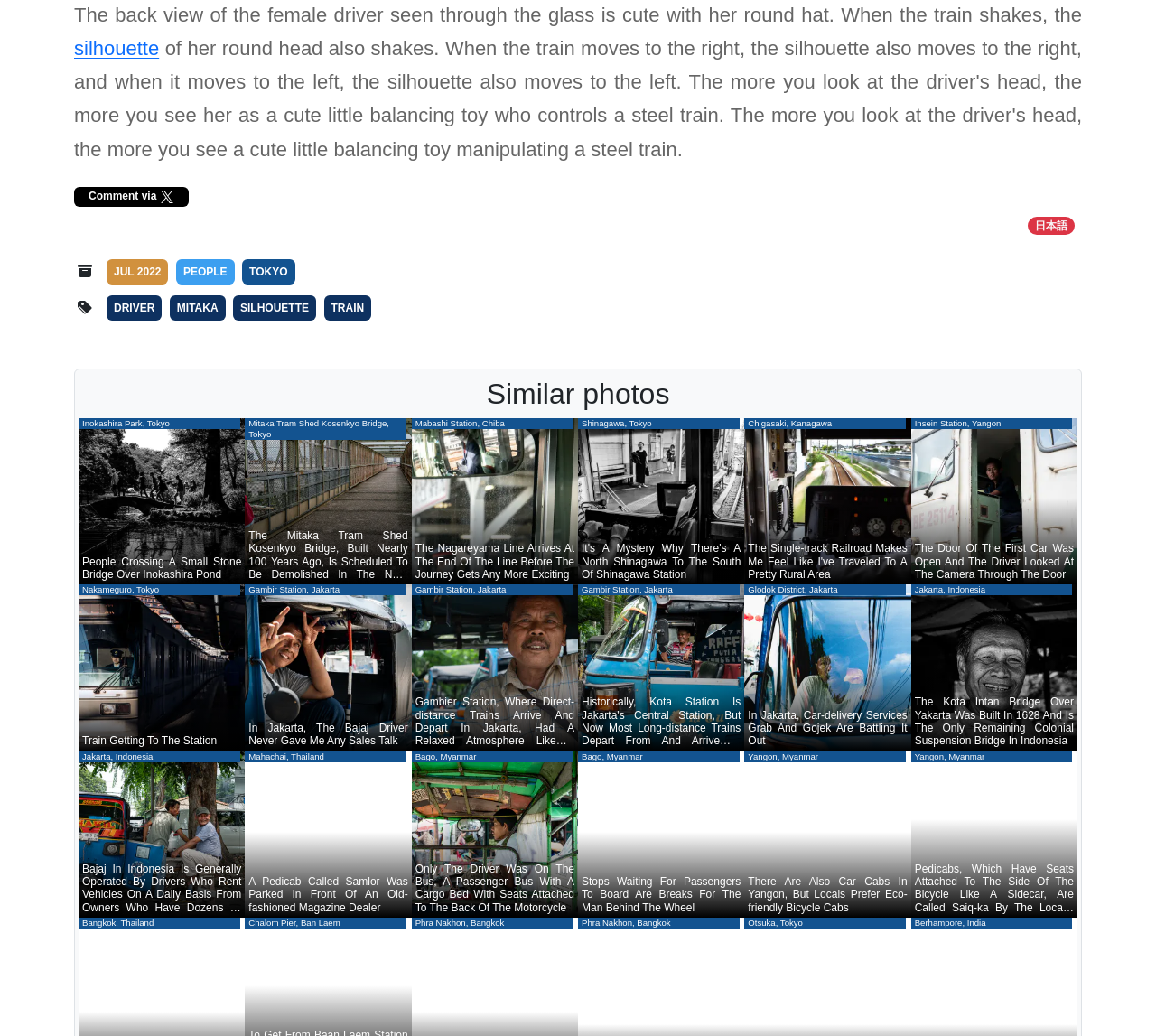Locate the bounding box coordinates of the UI element described by: "To overview". Provide the coordinates as four float numbers between 0 and 1, formatted as [left, top, right, bottom].

None